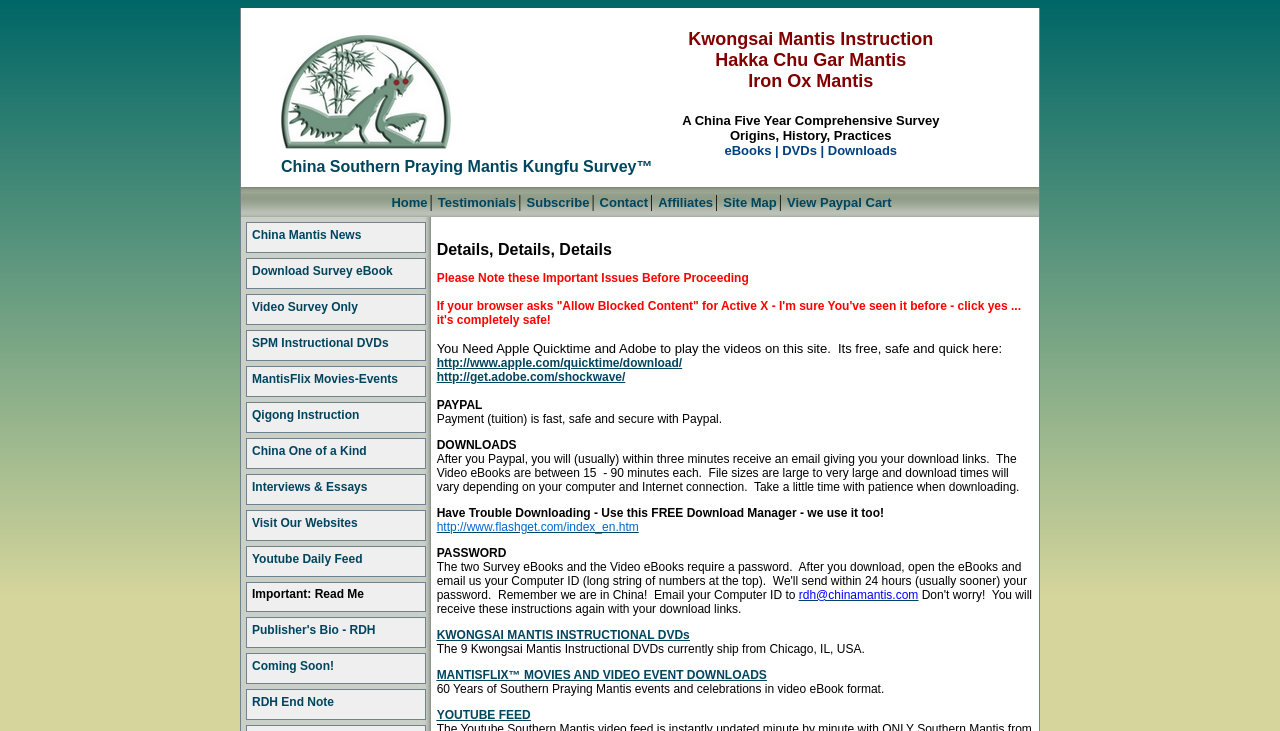Please answer the following question using a single word or phrase: 
What is the topic of the 'China Mantis News' link?

China Mantis News